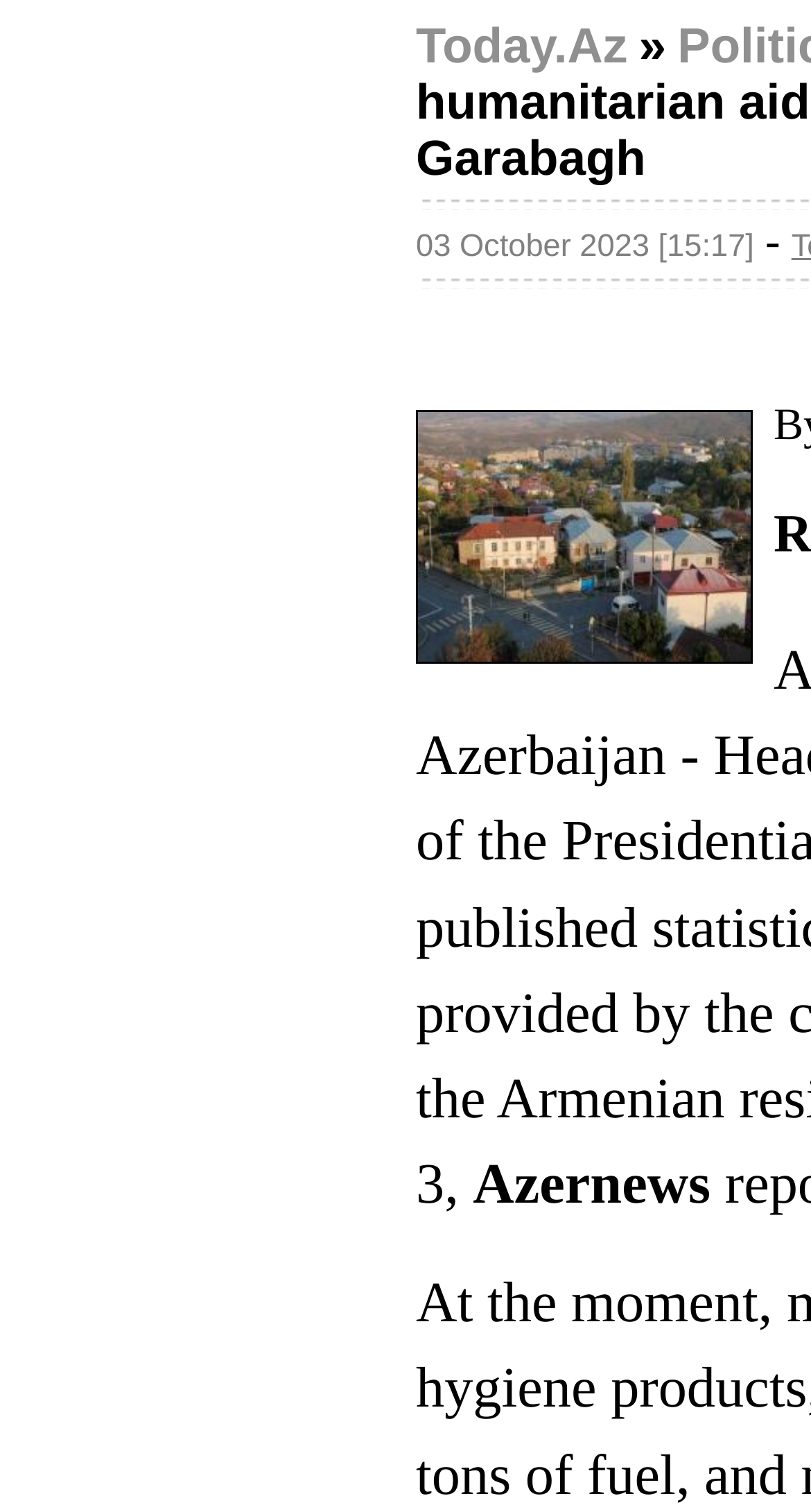What is the date of the article?
Could you answer the question in a detailed manner, providing as much information as possible?

I found the date of the article by looking at the StaticText element with the content '03 October 2023 [15:17]' which is located at the top of the webpage, indicating the publication date and time of the article.